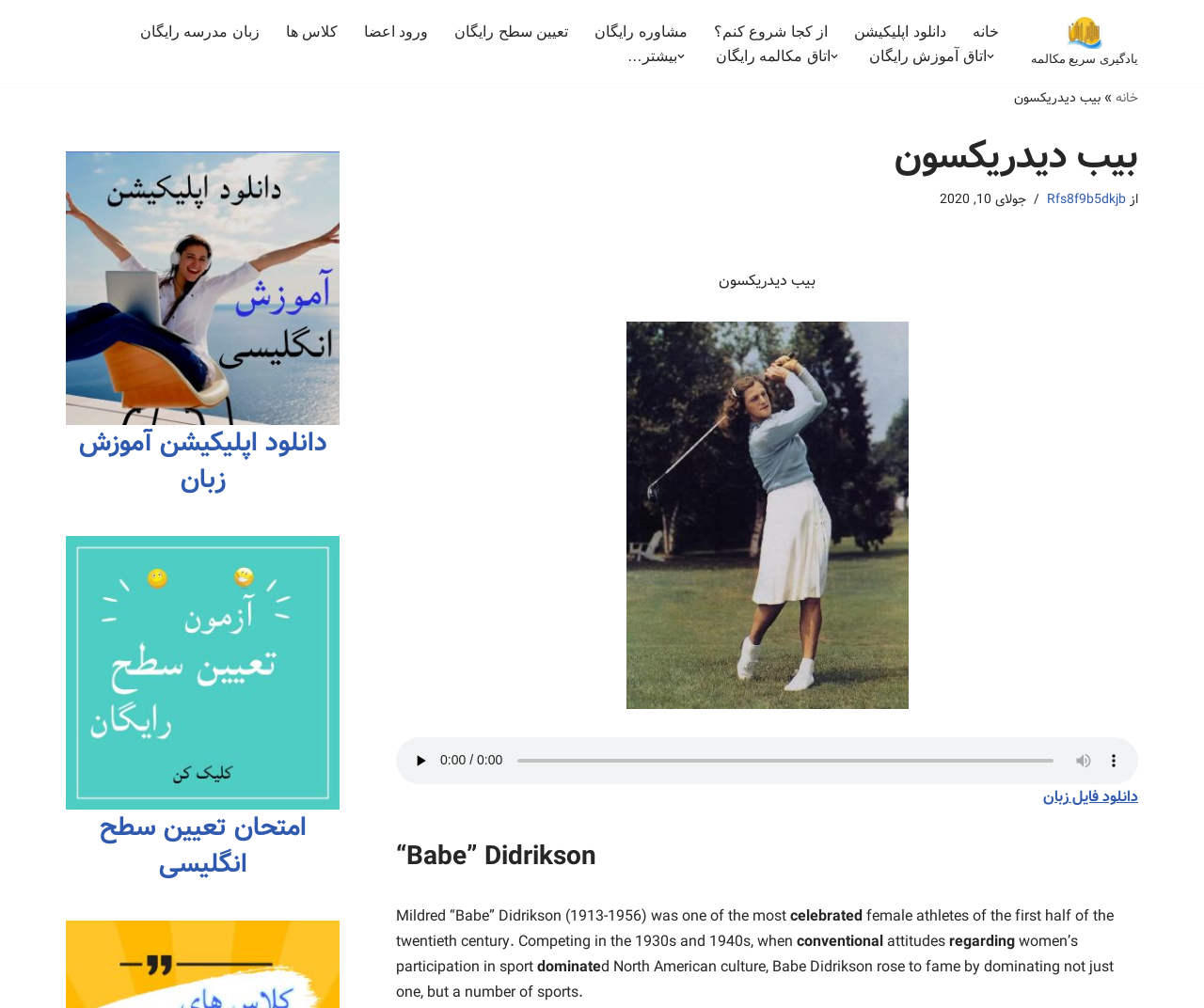What is the name of the female athlete?
Use the image to give a comprehensive and detailed response to the question.

I found the answer by looking at the heading '“Babe” Didrikson' and the static text 'Mildred “Babe” Didrikson (1913-1956) was one of the most celebrated female athletes of the first half of the twentieth century.'